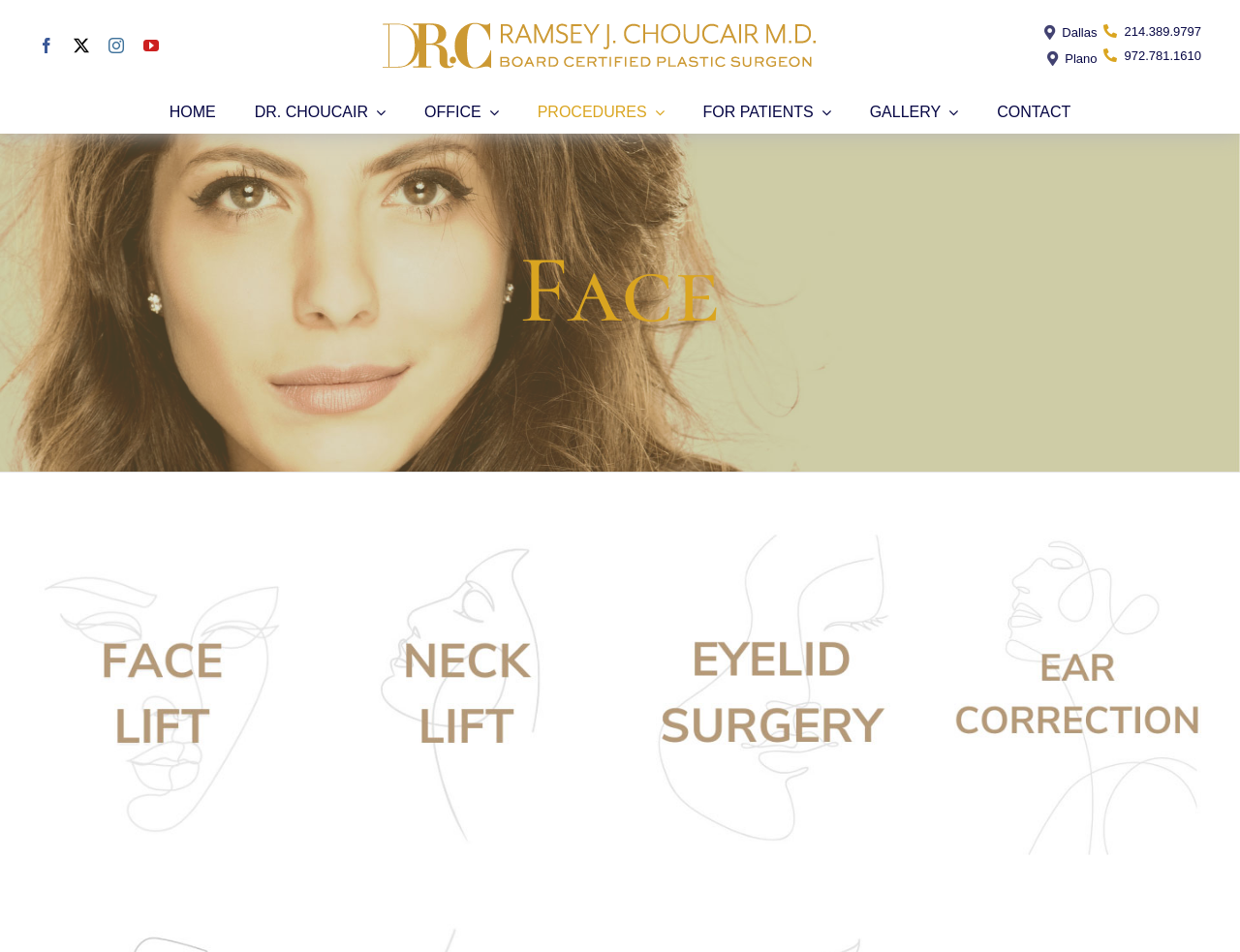Bounding box coordinates should be in the format (top-left x, top-left y, bottom-right x, bottom-right y) and all values should be floating point numbers between 0 and 1. Determine the bounding box coordinate for the UI element described as: alt="Dr. Ramsey Choucair Logo"

[0.307, 0.021, 0.658, 0.042]